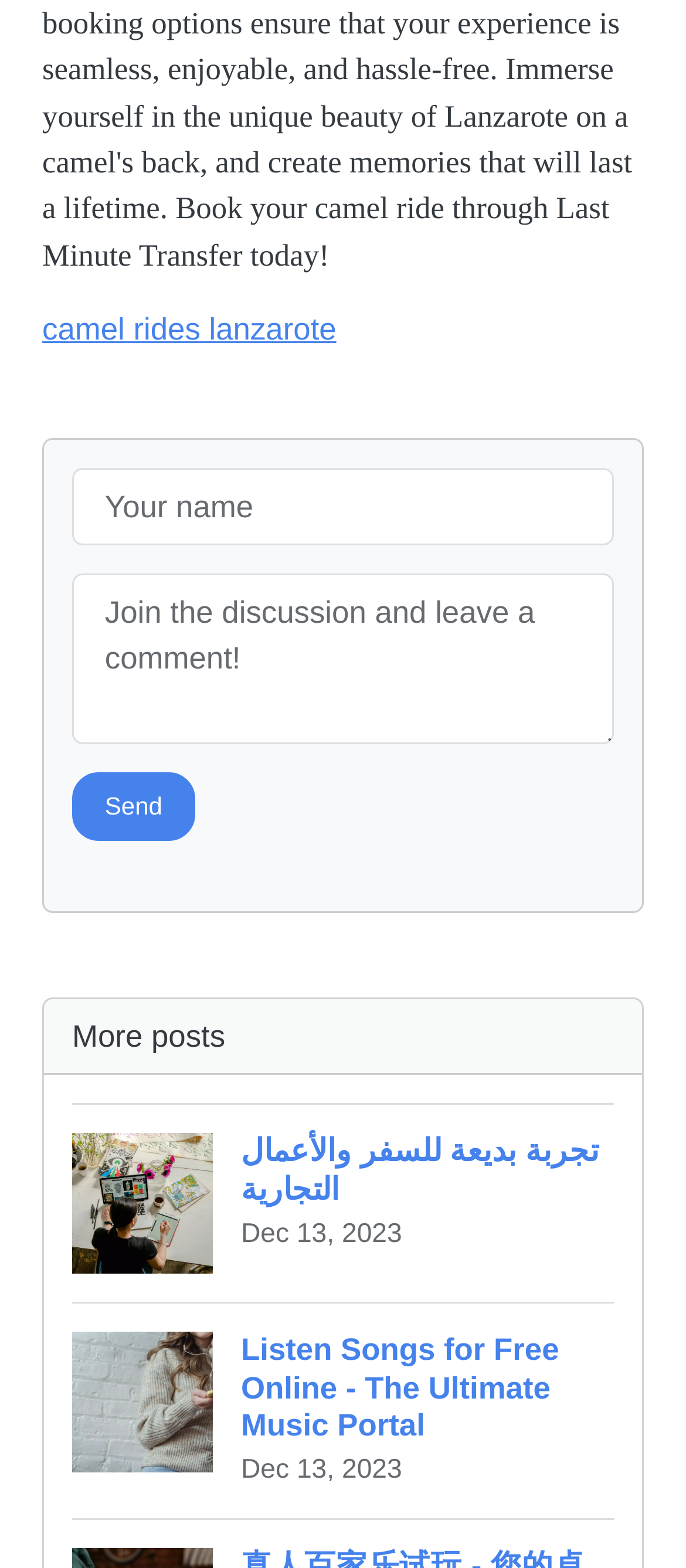How many links are there on the webpage?
Based on the screenshot, answer the question with a single word or phrase.

3